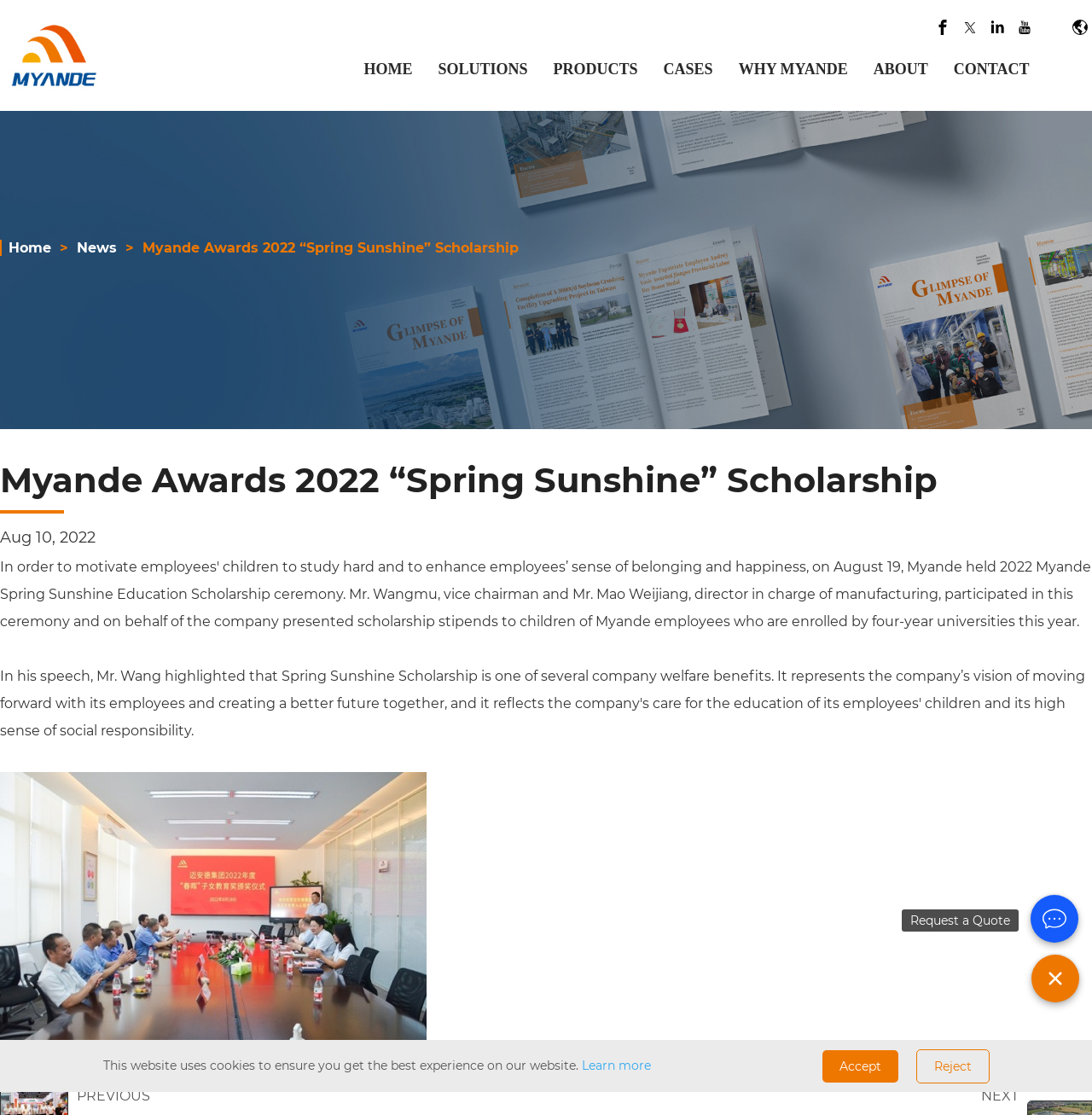What is the purpose of the image at the bottom of the webpage?
Please use the image to deliver a detailed and complete answer.

The image at the bottom of the webpage is accompanied by a link that says 'Request a Quote', suggesting that the purpose of the image is to prompt users to request a quote or take some action related to the company's services.